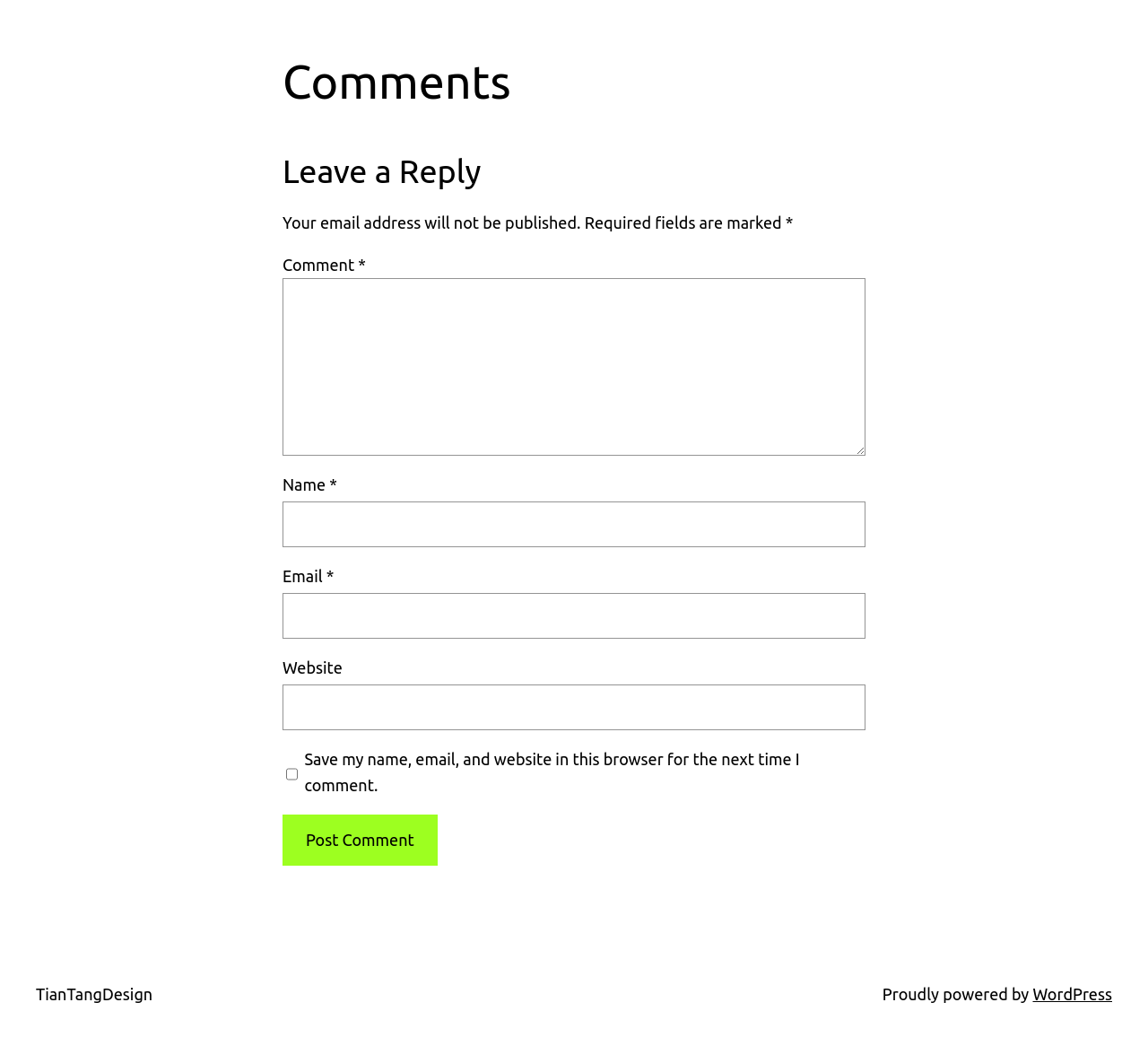What is the name of the website's content management system?
Using the image, give a concise answer in the form of a single word or short phrase.

WordPress